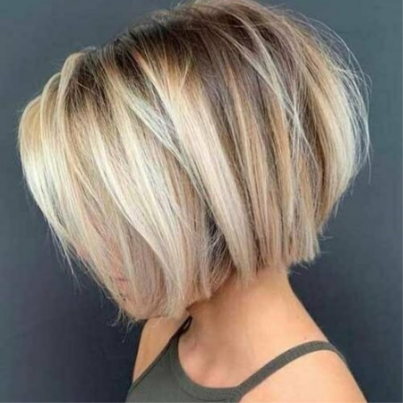What kind of occasions is this hairstyle ideal for?
Based on the image, answer the question with as much detail as possible.

The caption describes the hairstyle as sophisticated yet approachable, making it perfect for women who want a trendy, low-maintenance cut that still makes a bold statement, and thus ideal for various occasions.